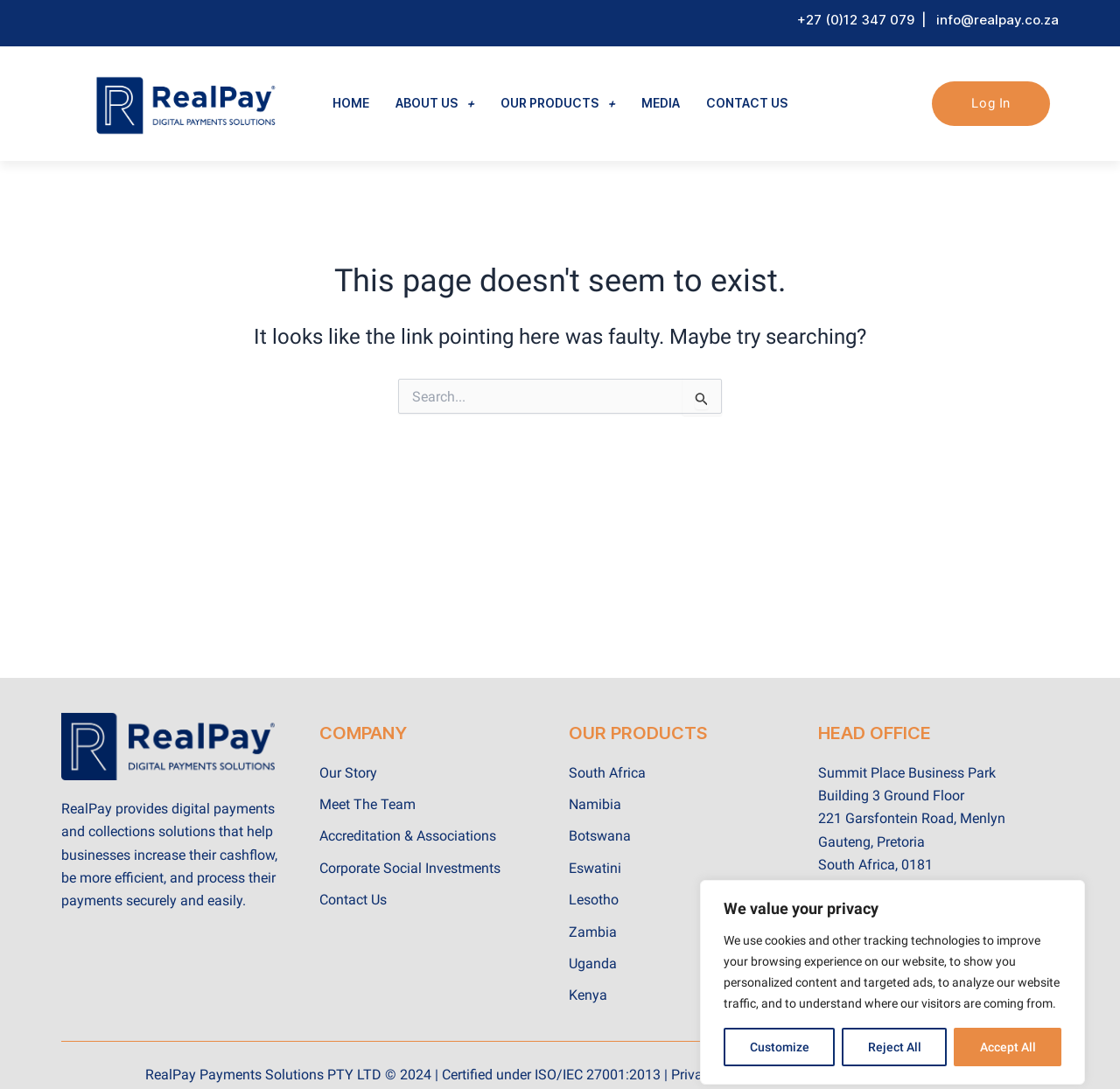Identify the bounding box coordinates of the section to be clicked to complete the task described by the following instruction: "Search for something". The coordinates should be four float numbers between 0 and 1, formatted as [left, top, right, bottom].

[0.355, 0.348, 0.645, 0.38]